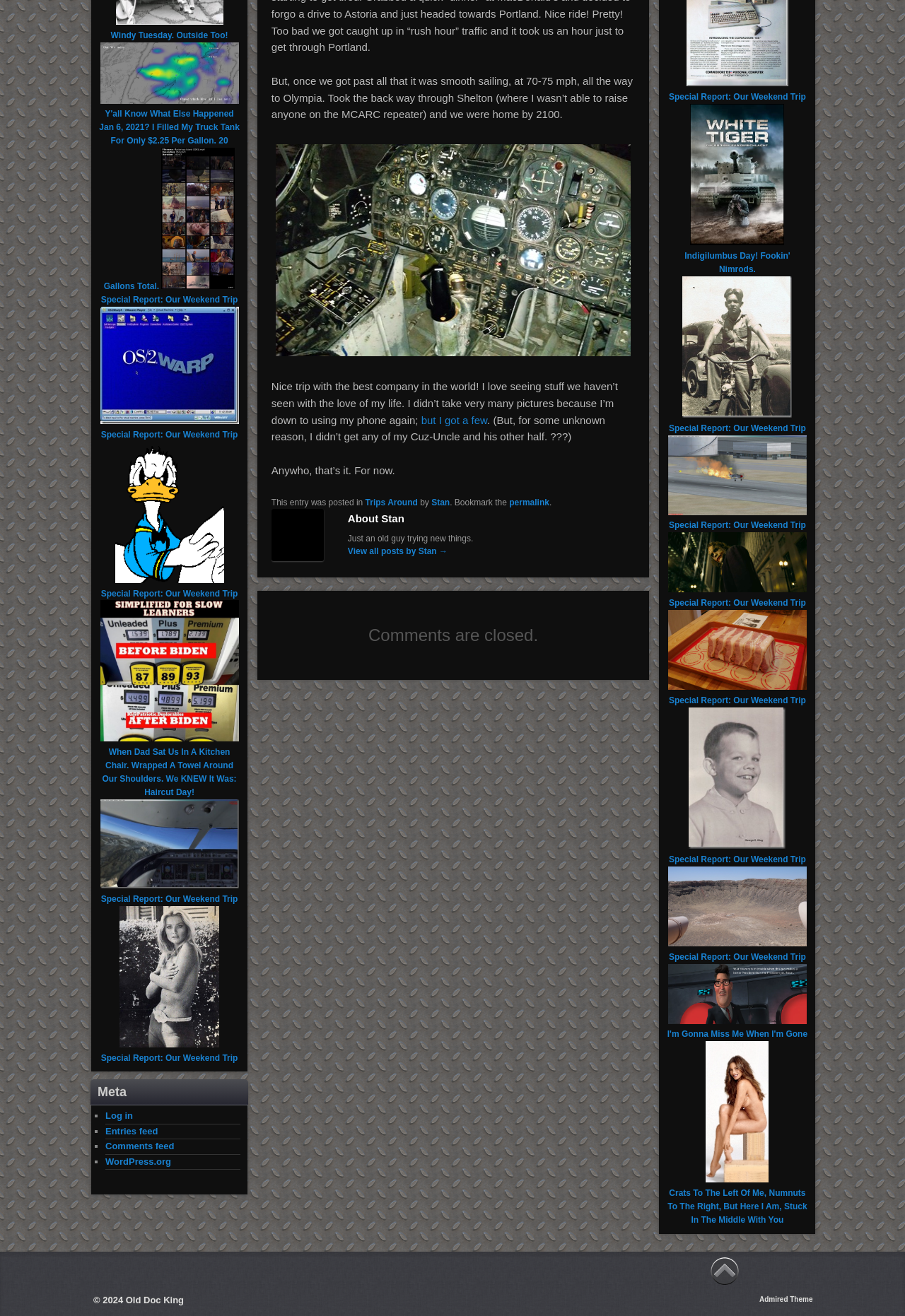Is the comment section open?
Give a single word or phrase as your answer by examining the image.

No